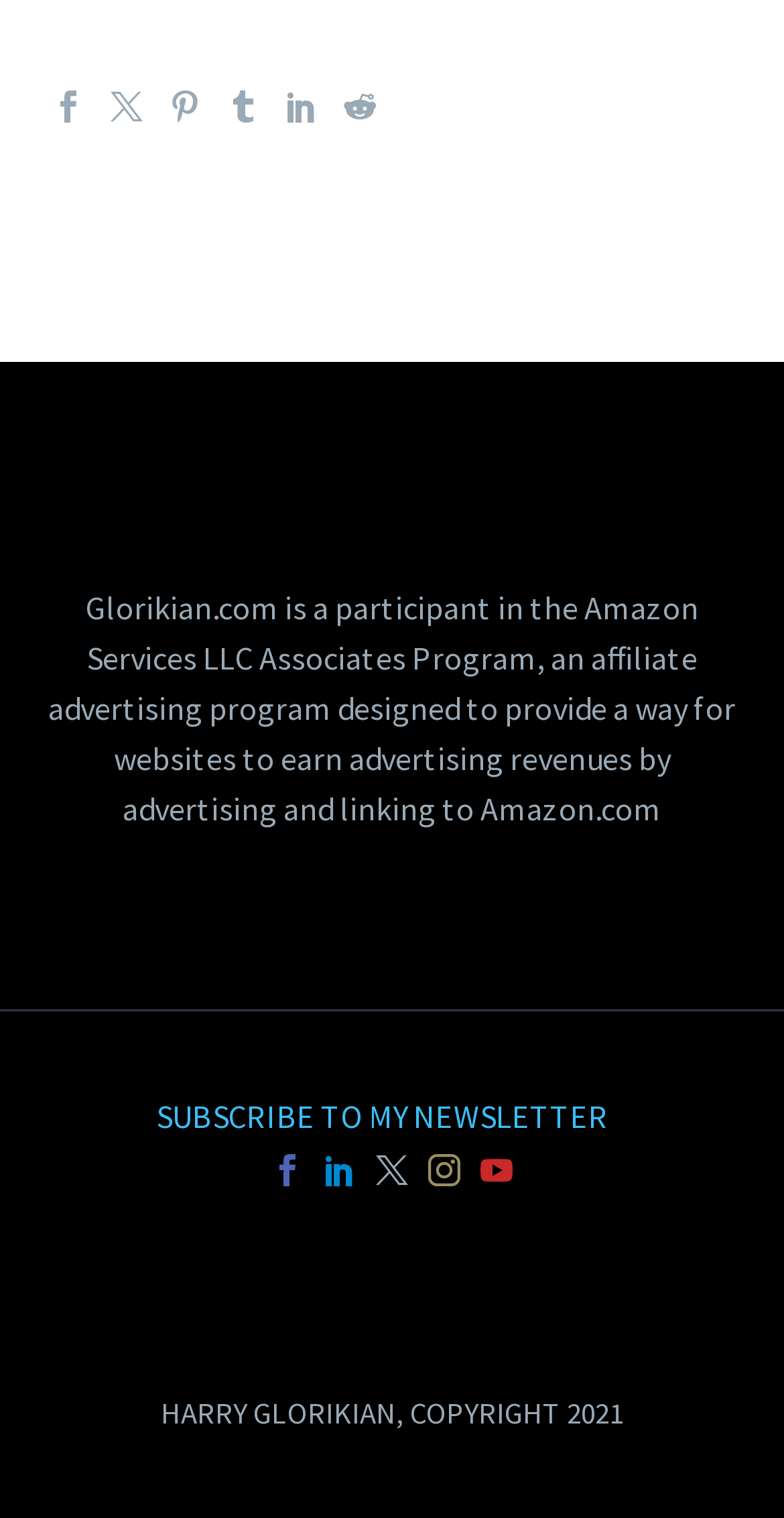What is the purpose of the website?
Examine the webpage screenshot and provide an in-depth answer to the question.

The purpose of the website is to earn advertising revenues by advertising and linking to Amazon.com, as stated in the affiliate program description in the StaticText element with ID 60.